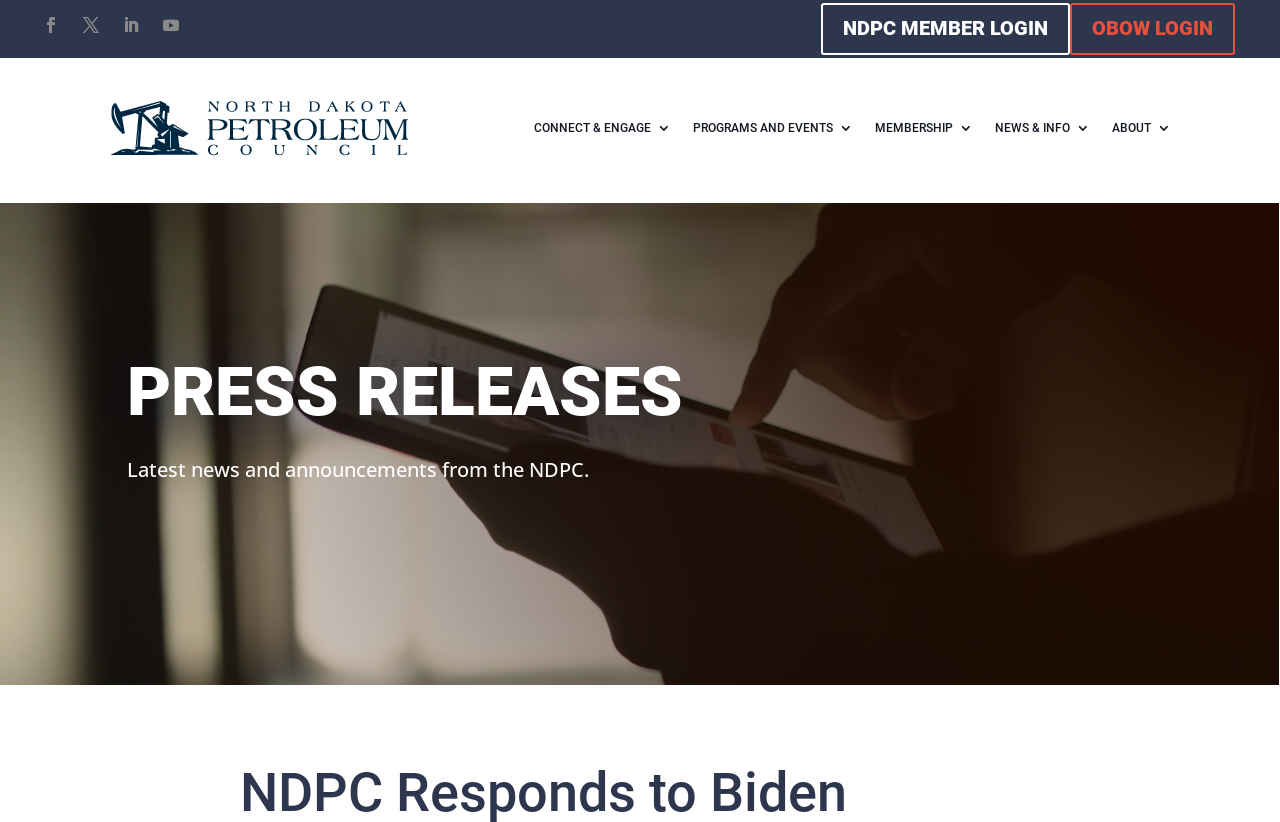What is the theme of the webpage?
Using the image, give a concise answer in the form of a single word or short phrase.

Petroleum industry